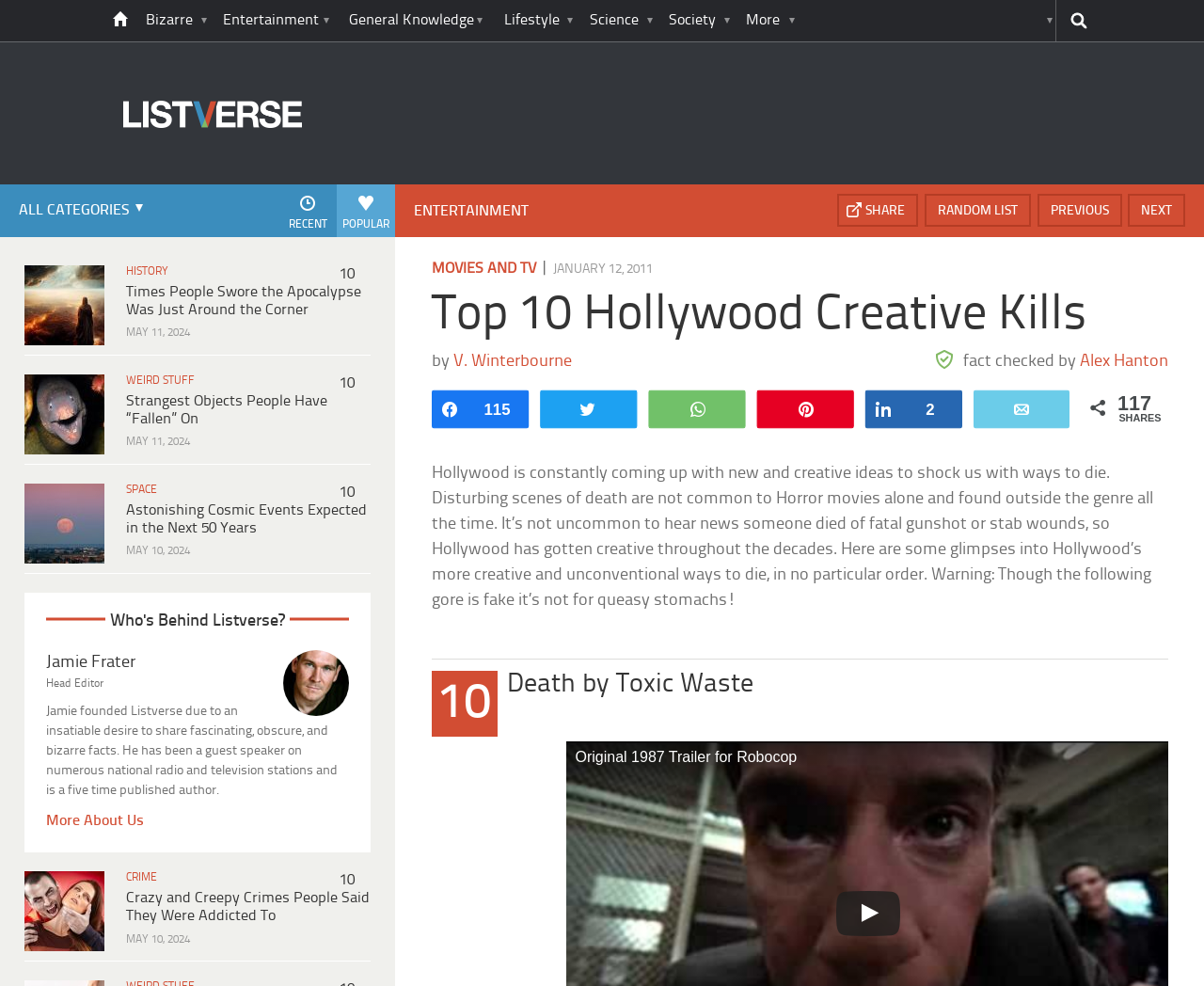Please locate the clickable area by providing the bounding box coordinates to follow this instruction: "Search this site".

[0.844, 0.0, 0.882, 0.042]